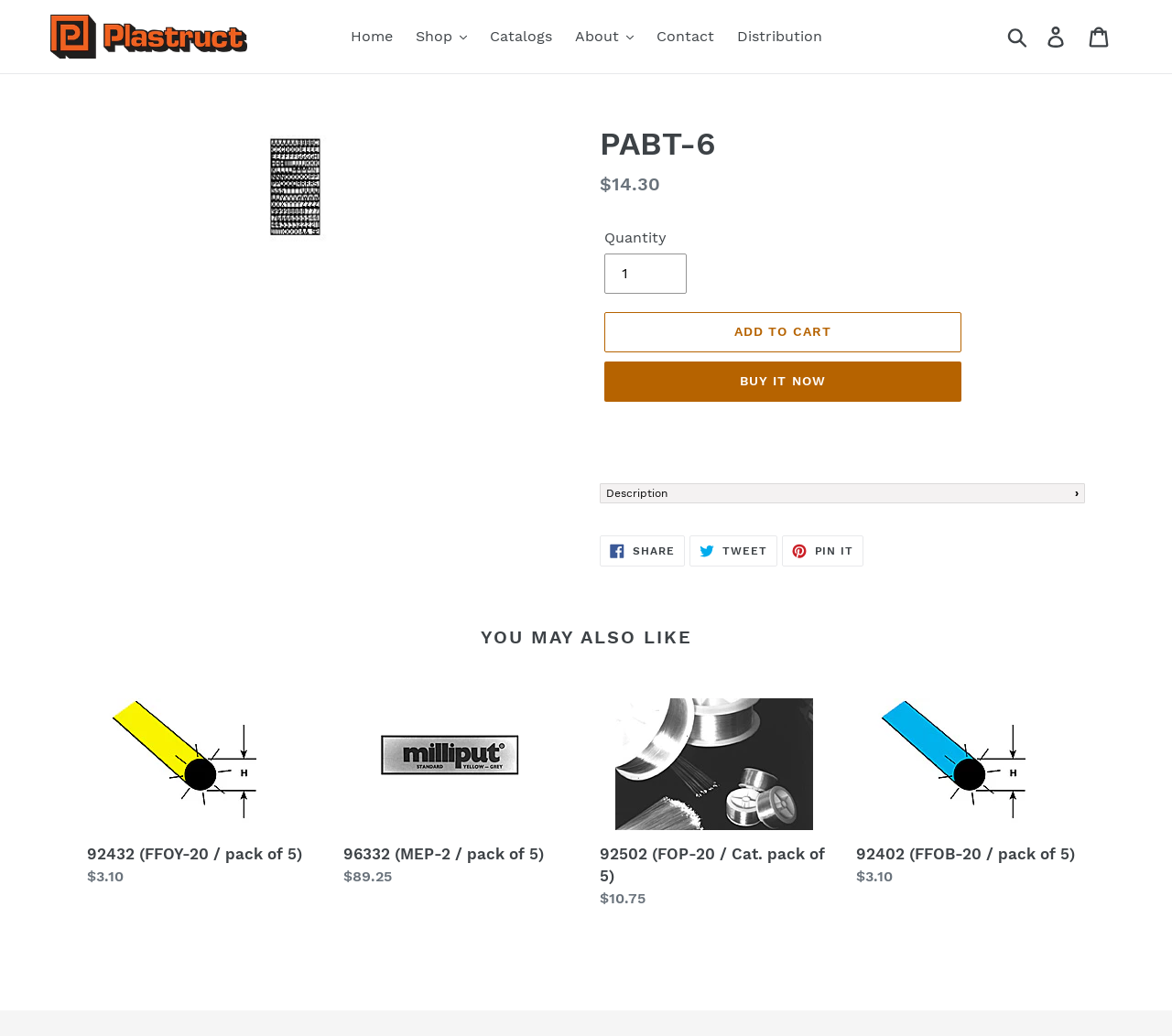What is the function of the 'Add to cart' button?
Please give a detailed answer to the question using the information shown in the image.

I inferred the function of the 'Add to cart' button by its location and context. It is placed below the product description and price, and its text is 'ADD TO CART'. This suggests that clicking the button will add the product to the user's cart.